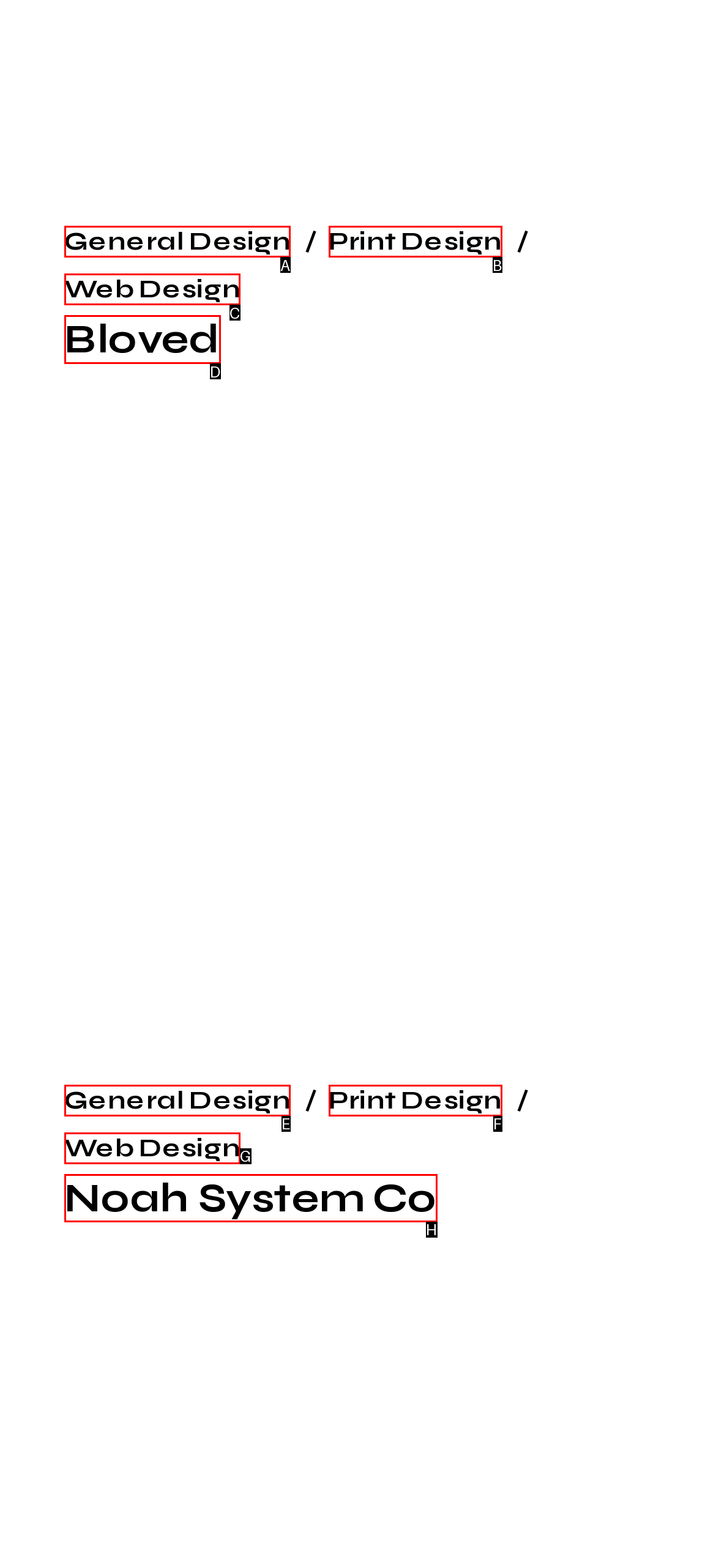Select the correct UI element to click for this task: Compare products.
Answer using the letter from the provided options.

None